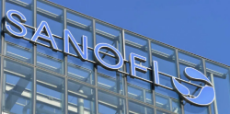Refer to the image and answer the question with as much detail as possible: What is the focus of Sanofi?

The distinct symbol alongside the company name 'SANOFI' in the logo represents the company's focus on innovation and health solutions, which is a key aspect of Sanofi's commitment to health and well-being.